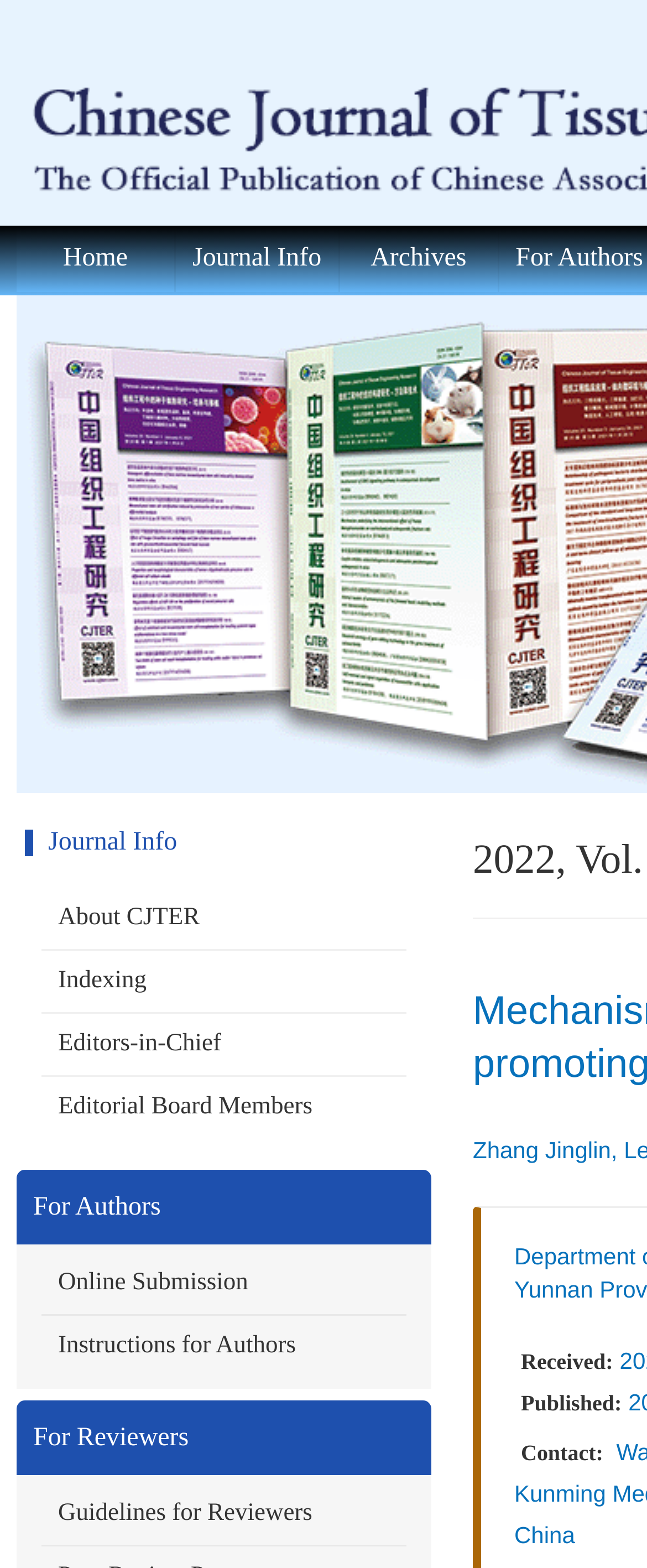What is the role of the 'Editors-in-Chief'?
Examine the image and give a concise answer in one word or a short phrase.

Not specified